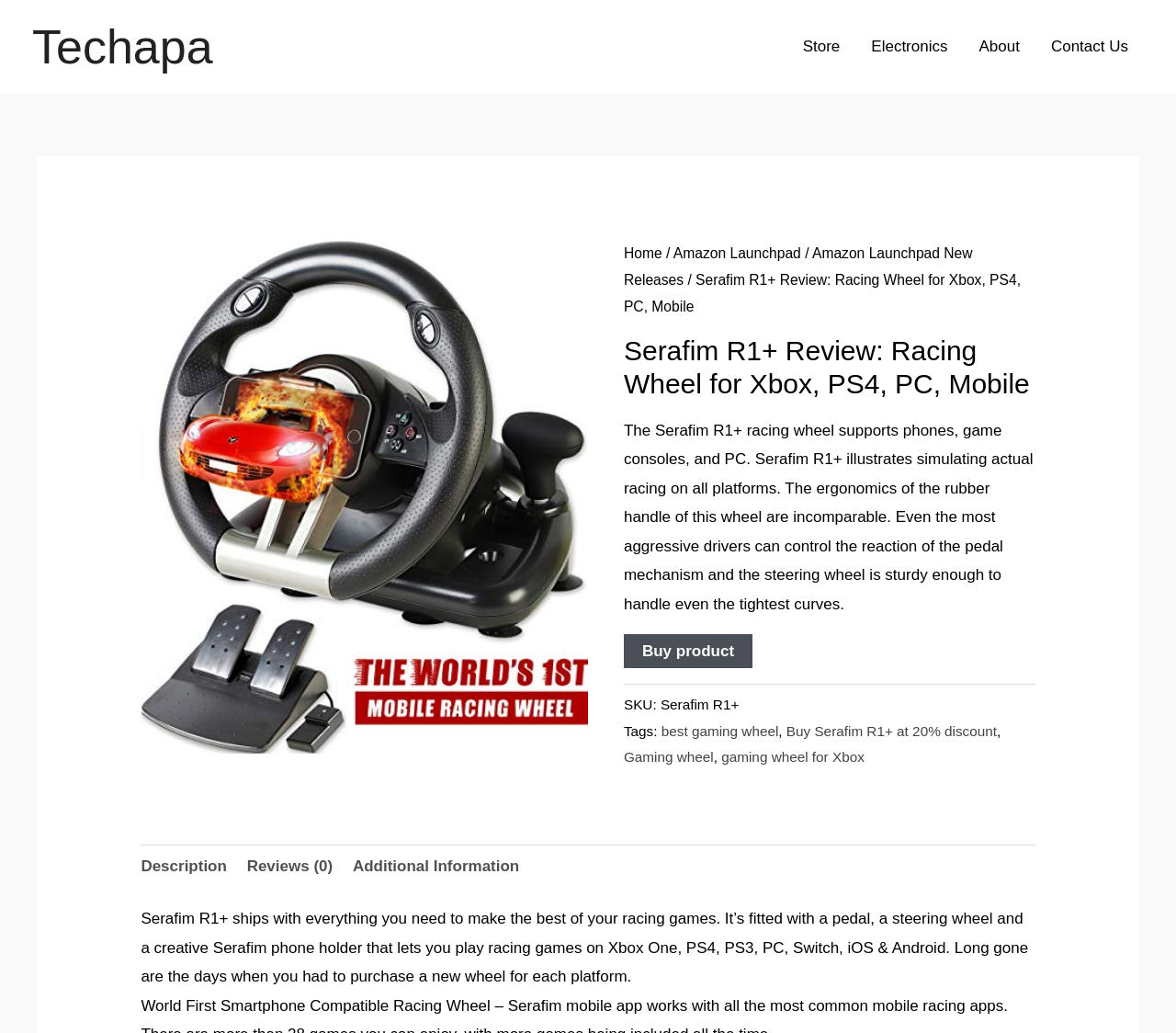Determine the bounding box coordinates for the region that must be clicked to execute the following instruction: "Read the 'Description' tab".

[0.12, 0.817, 0.193, 0.86]